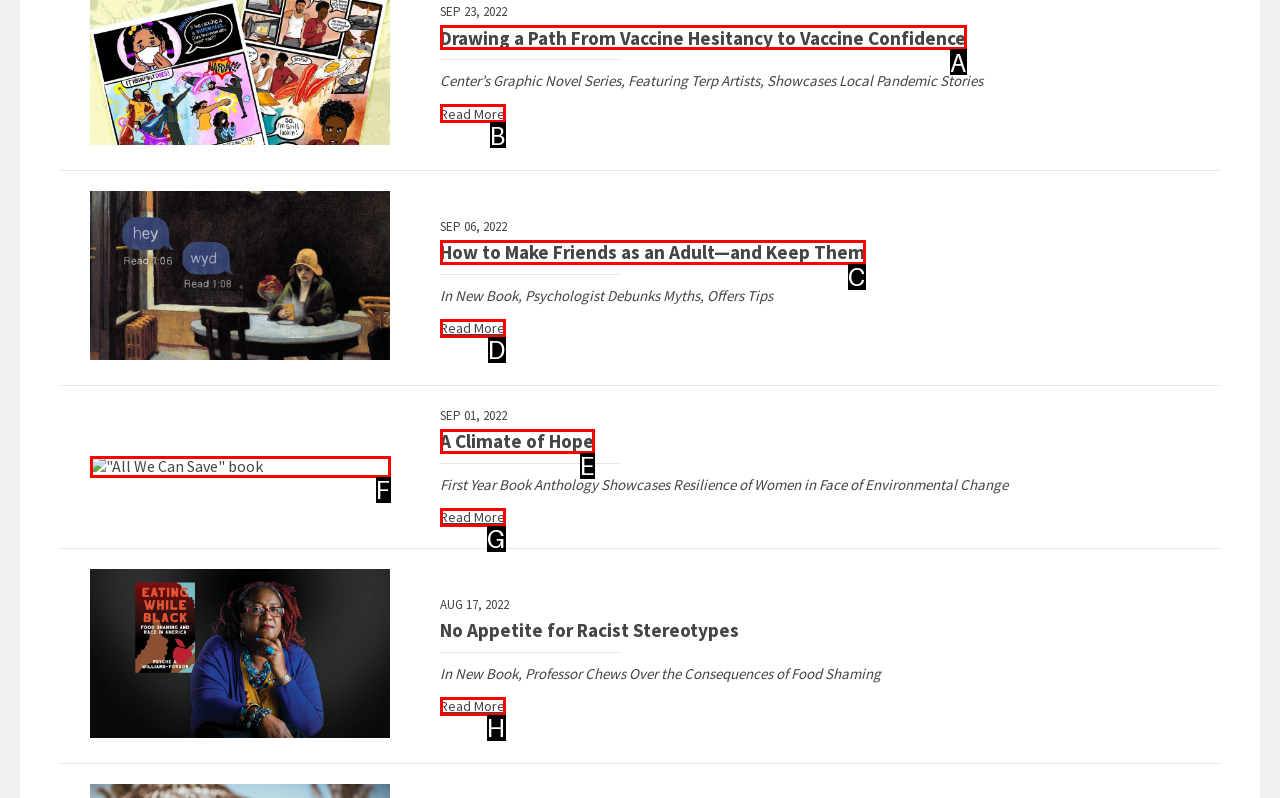Identify the HTML element that corresponds to the description: parent_node: SEP 01, 2022 Provide the letter of the correct option directly.

F